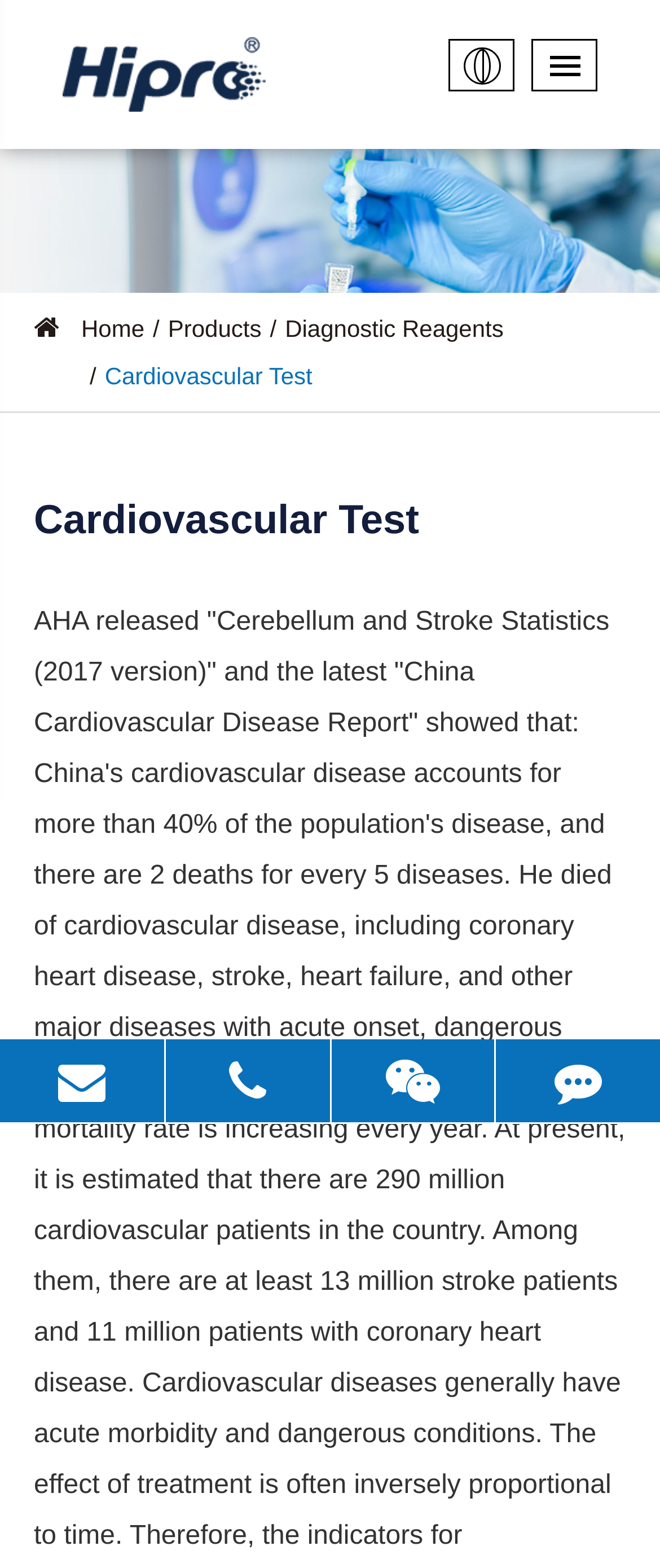Determine the bounding box coordinates of the UI element described below. Use the format (top-left x, top-left y, bottom-right x, bottom-right y) with floating point numbers between 0 and 1: parent_node: +86-400-0191-606 title="TEL"

[0.251, 0.663, 0.499, 0.716]